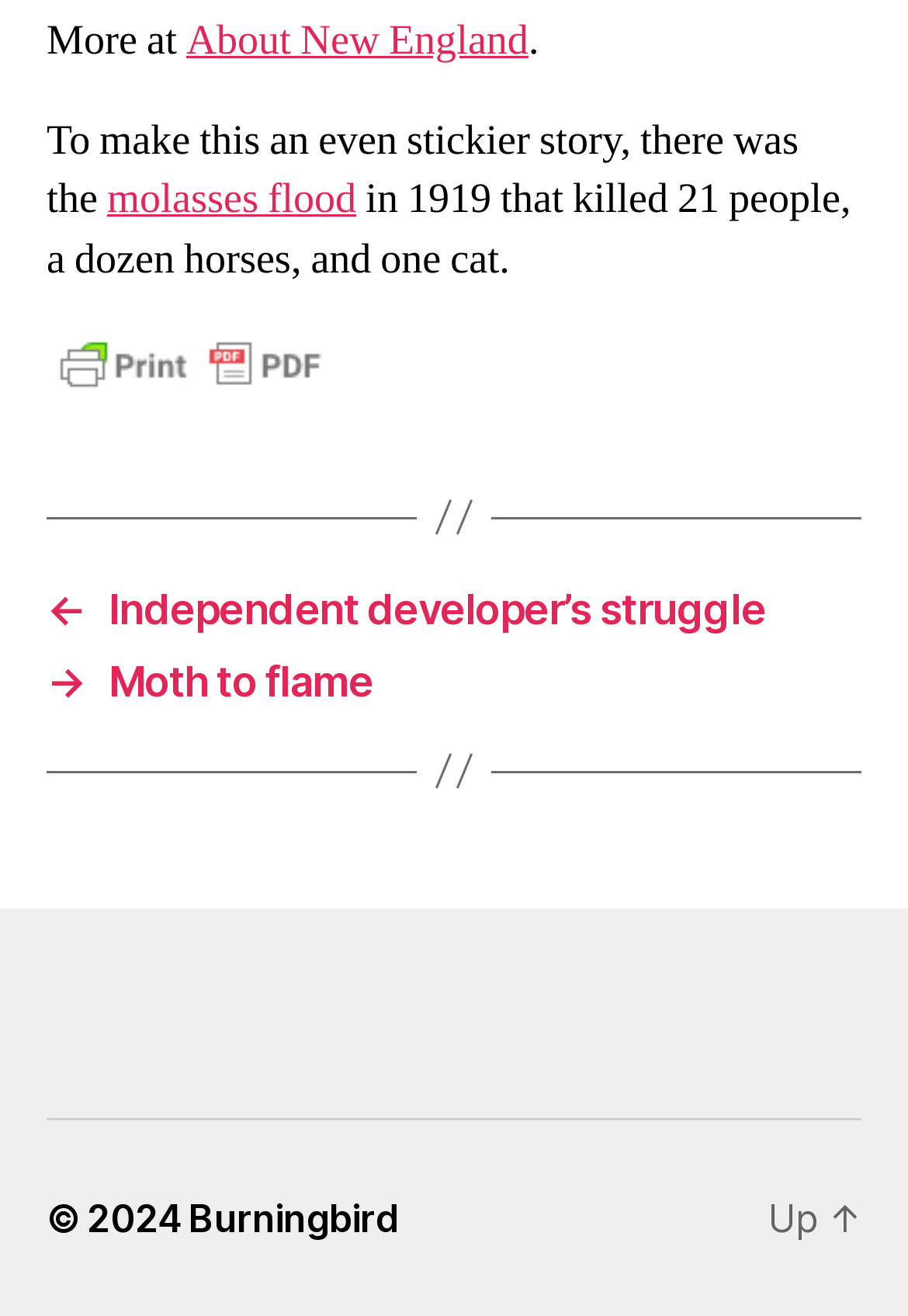What is the copyright year?
Please ensure your answer to the question is detailed and covers all necessary aspects.

The copyright year can be found at the bottom of the page, where it says '© 2024'.